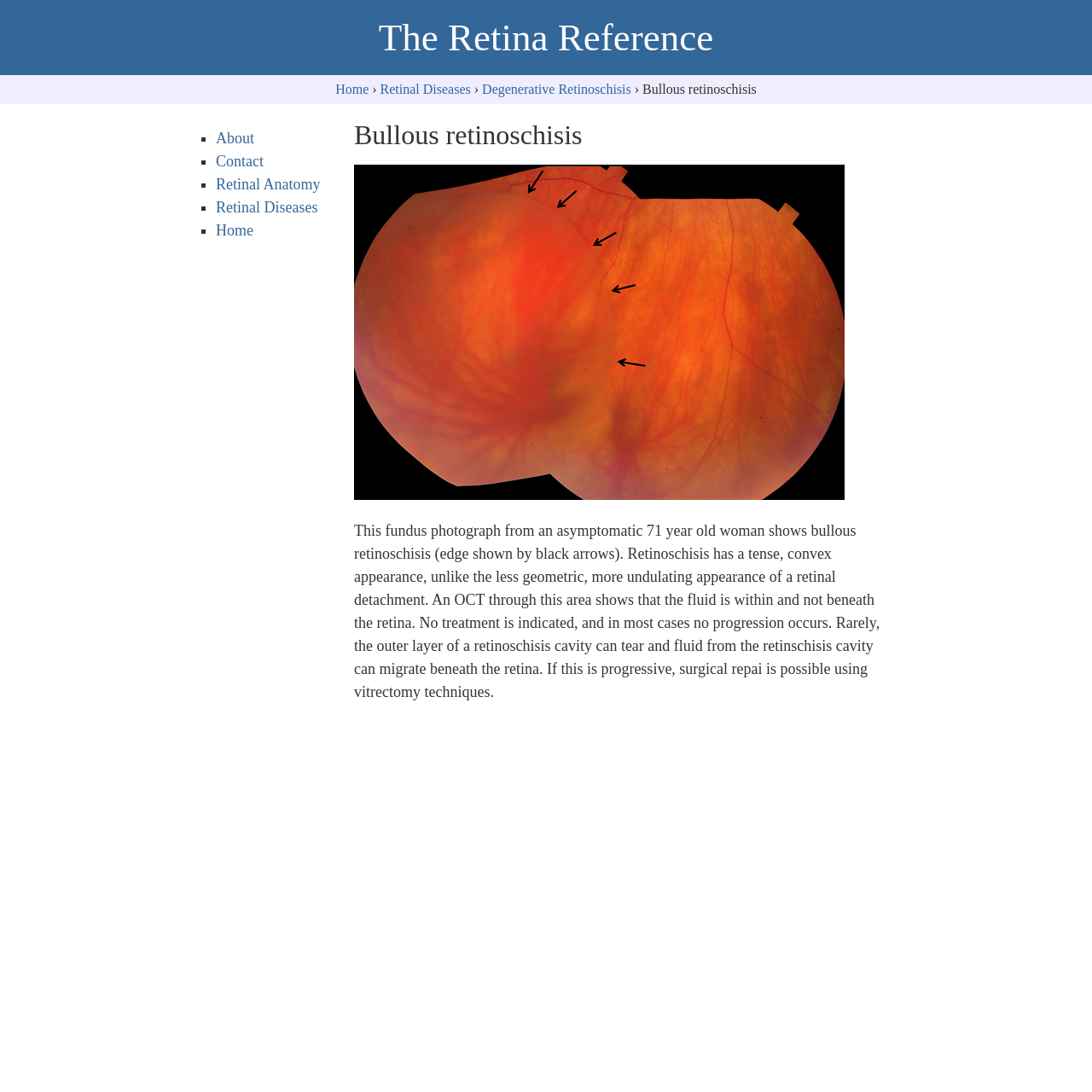Give an extensive and precise description of the webpage.

The webpage is about the Retina Reference, a comprehensive source of information about retinal diseases. At the top, there is a heading "The Retina Reference" with a link to the same name. Below it, there are four links: "Home", "Retinal Diseases", "Degenerative Retinoschisis", and a highlighted link "Bullous retinoschisis". 

To the right of these links, there is a list of links with bullet points, including "About", "Contact", "Retinal Anatomy", "Retinal Diseases", and "Home". 

Below the links, there is a heading "Bullous retinoschisis" with an image below it, which is a fundus photograph of an asymptomatic 71-year-old woman showing bullous retinoschisis. 

Next to the image, there is a block of text describing the photograph, explaining the characteristics of bullous retinoschisis and its treatment.